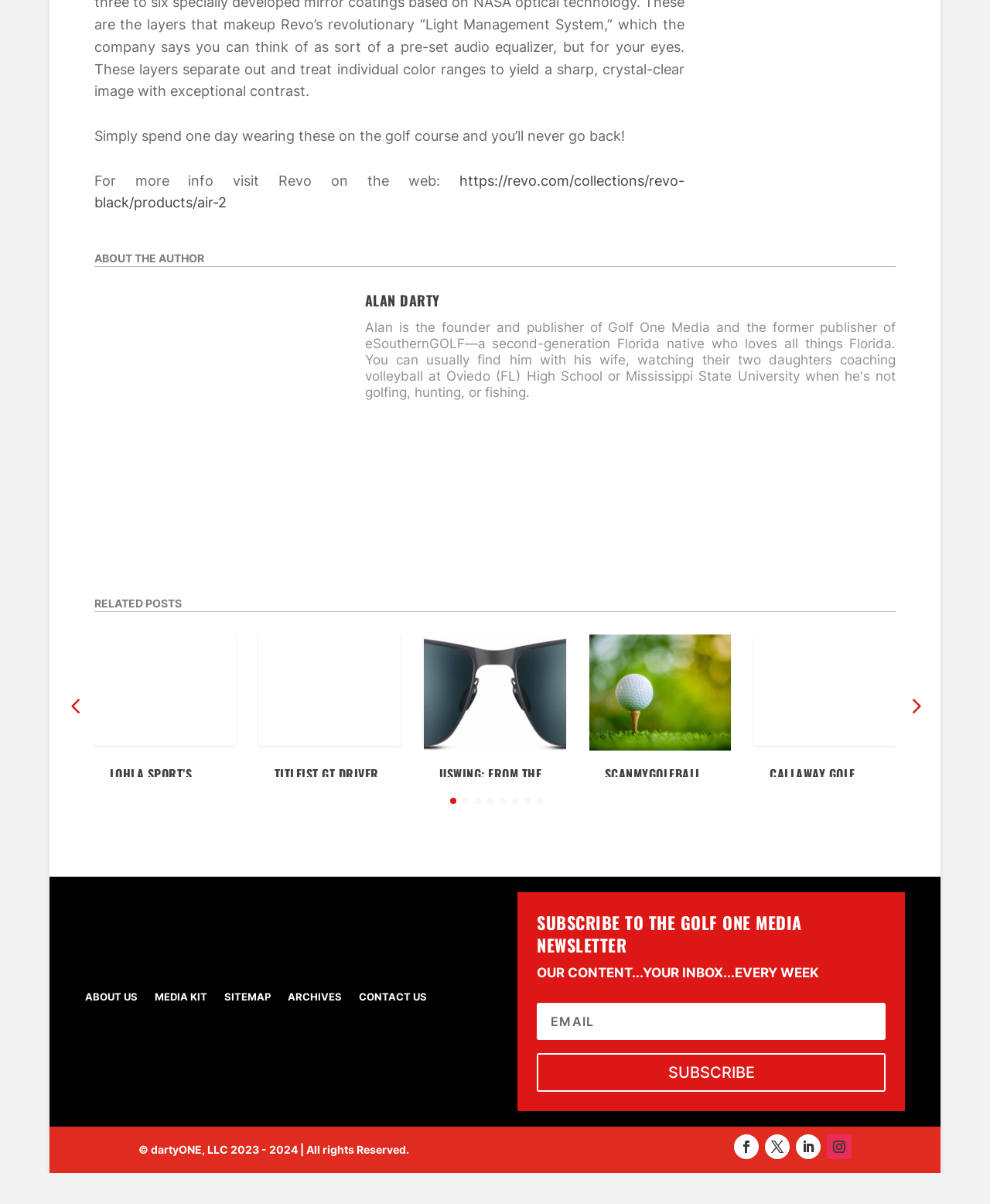Provide the bounding box coordinates of the section that needs to be clicked to accomplish the following instruction: "view related post about Lohla Sport."

[0.095, 0.614, 0.238, 0.625]